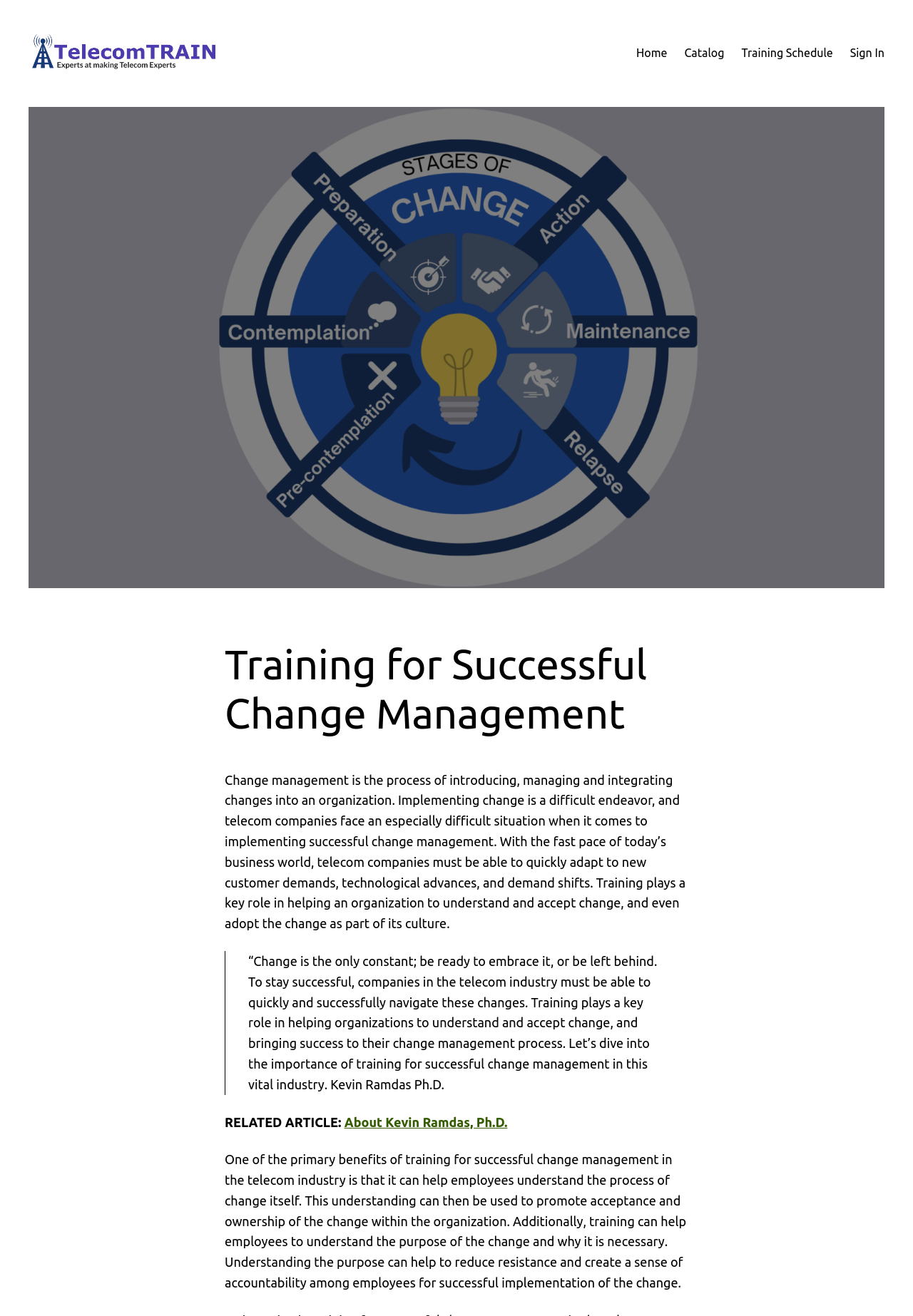Identify the webpage's primary heading and generate its text.

Training for Successful Change Management